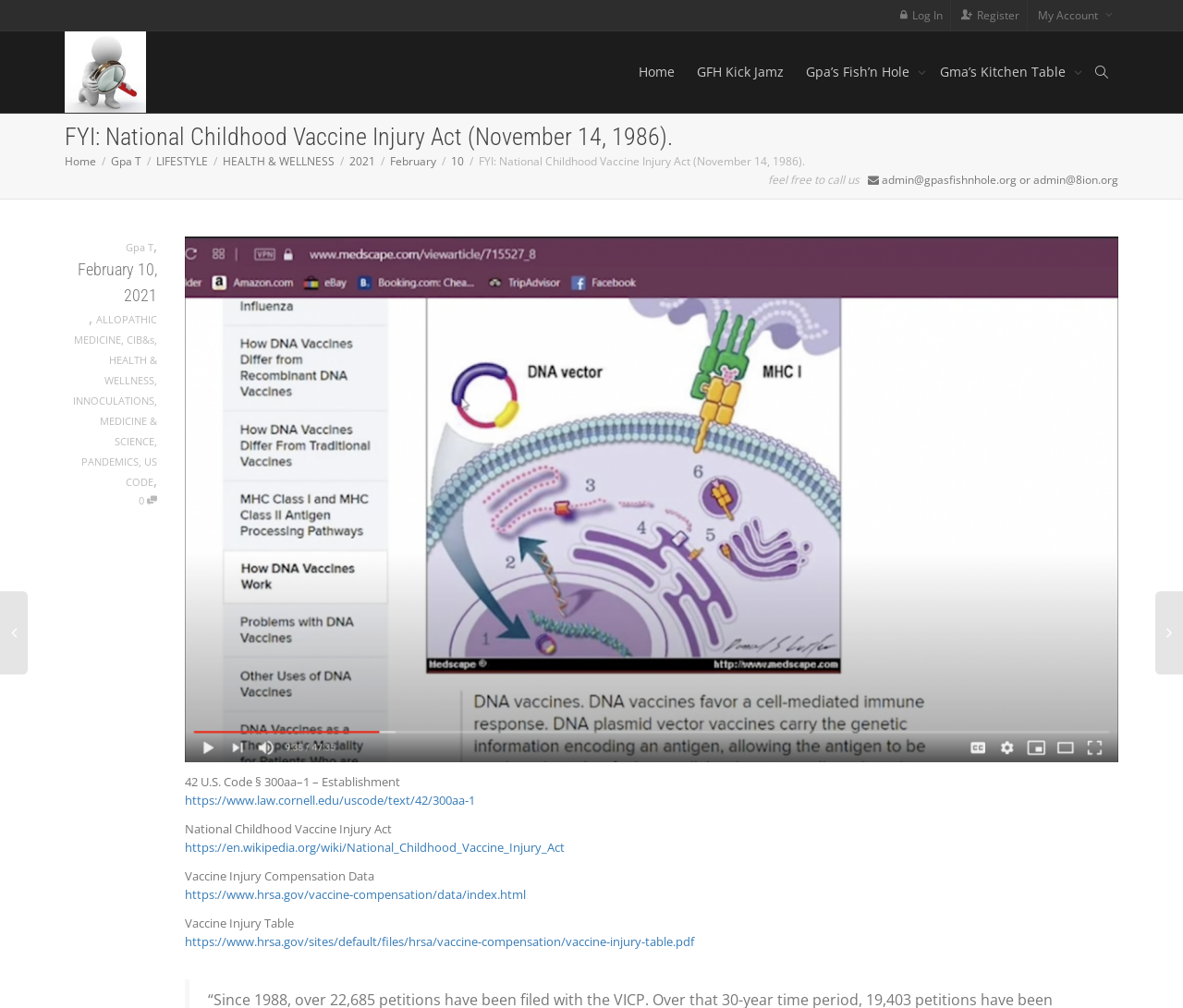Could you highlight the region that needs to be clicked to execute the instruction: "Visit the homepage"?

[0.54, 0.031, 0.57, 0.112]